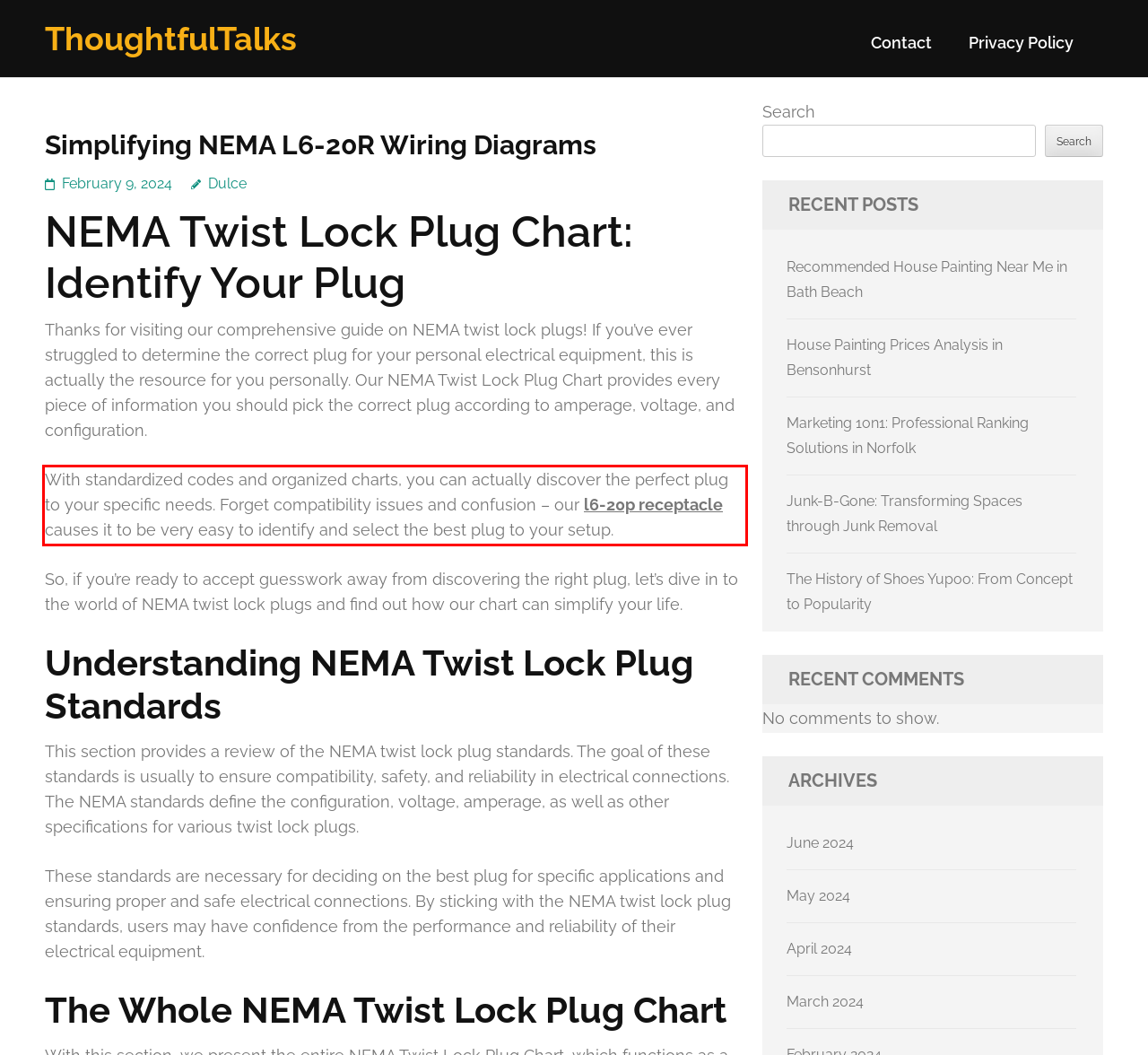Identify and transcribe the text content enclosed by the red bounding box in the given screenshot.

With standardized codes and organized charts, you can actually discover the perfect plug to your specific needs. Forget compatibility issues and confusion – our l6-20p receptacle causes it to be very easy to identify and select the best plug to your setup.